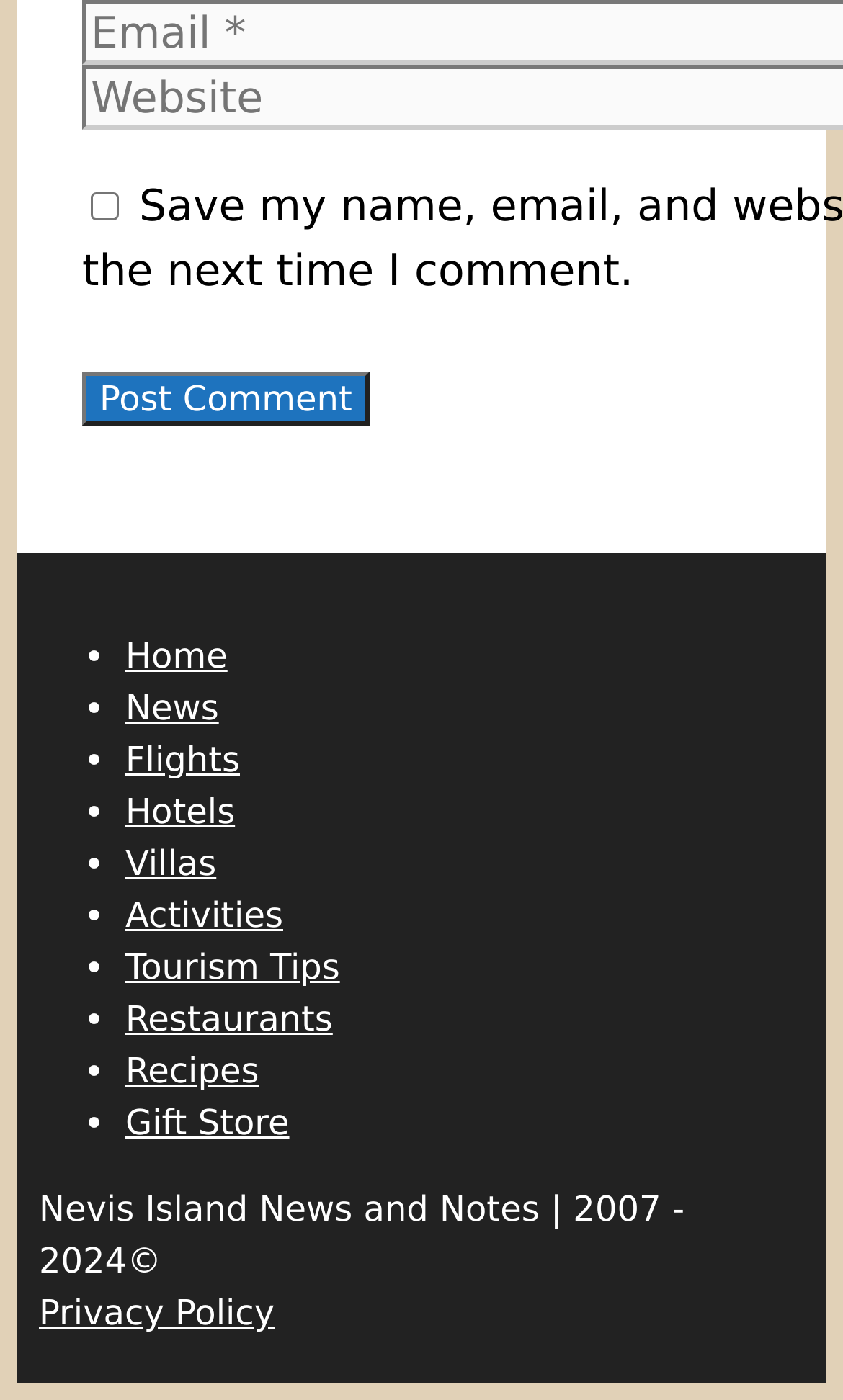Based on the image, give a detailed response to the question: How many list markers are there?

I counted the number of list markers, which are the bullet points preceding each link in the navigation menu. There are 9 list markers in total.